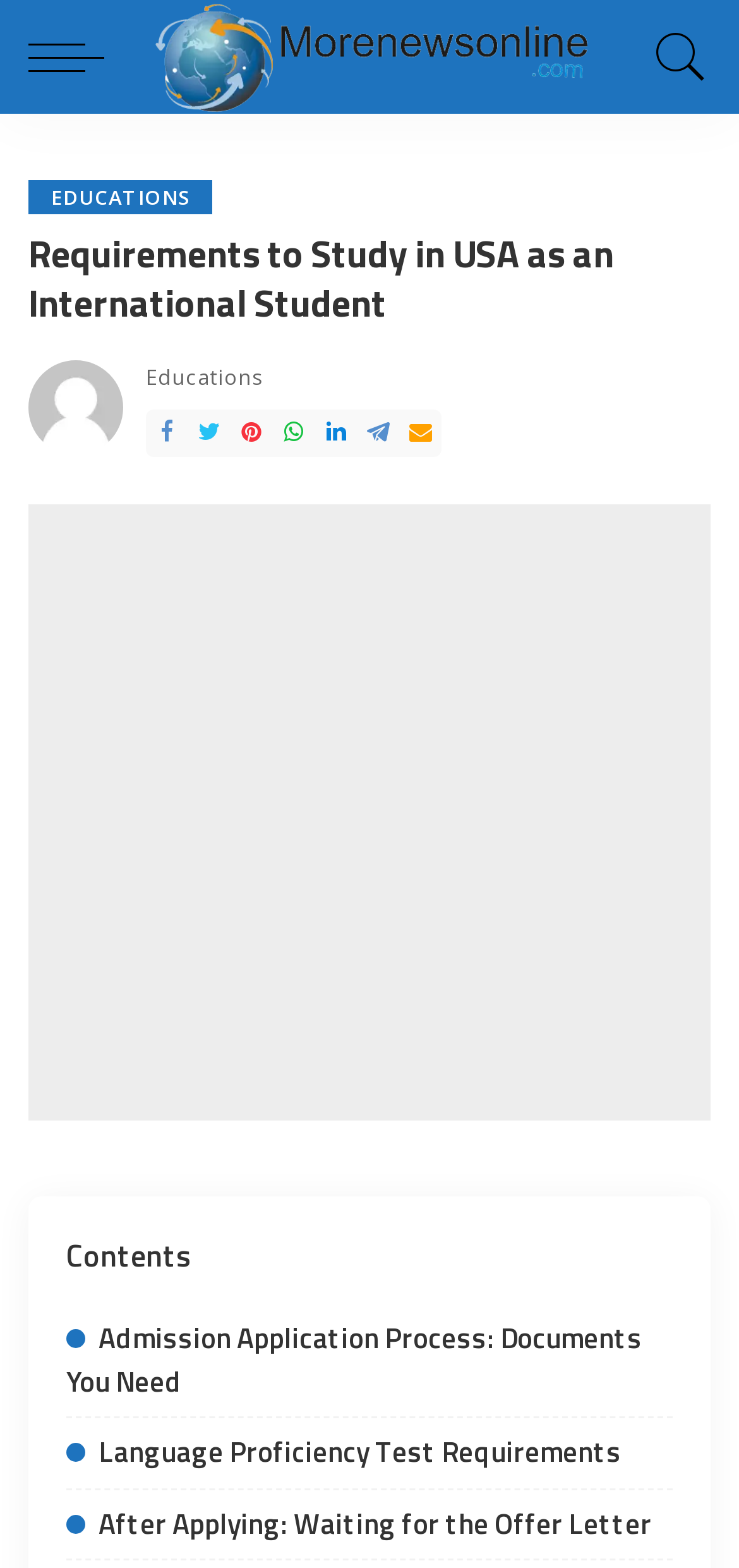Can you pinpoint the bounding box coordinates for the clickable element required for this instruction: "Click the 'EDUCATIONS' link"? The coordinates should be four float numbers between 0 and 1, i.e., [left, top, right, bottom].

[0.038, 0.115, 0.288, 0.137]